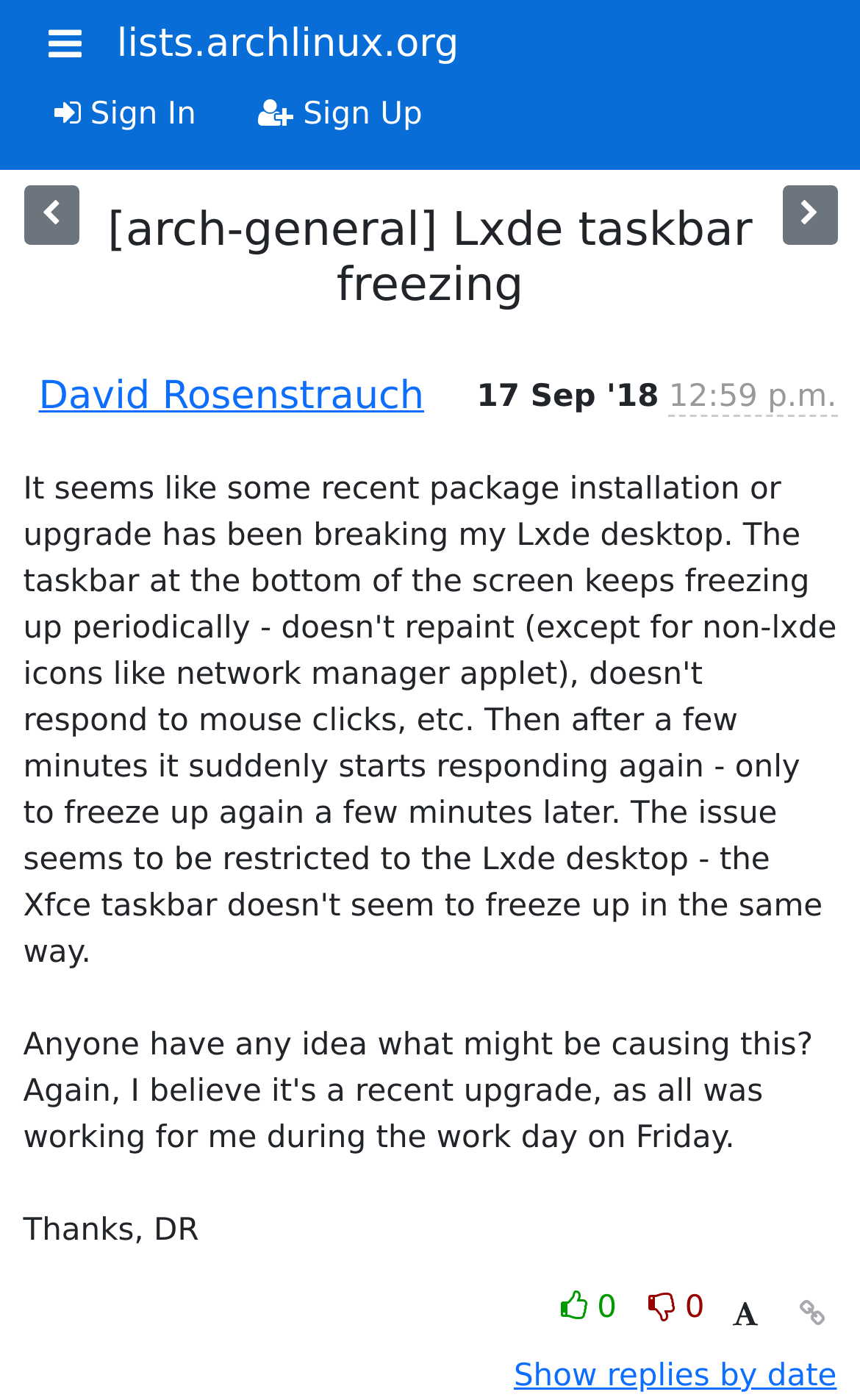How many links are in the top navigation bar?
Based on the screenshot, provide your answer in one word or phrase.

3